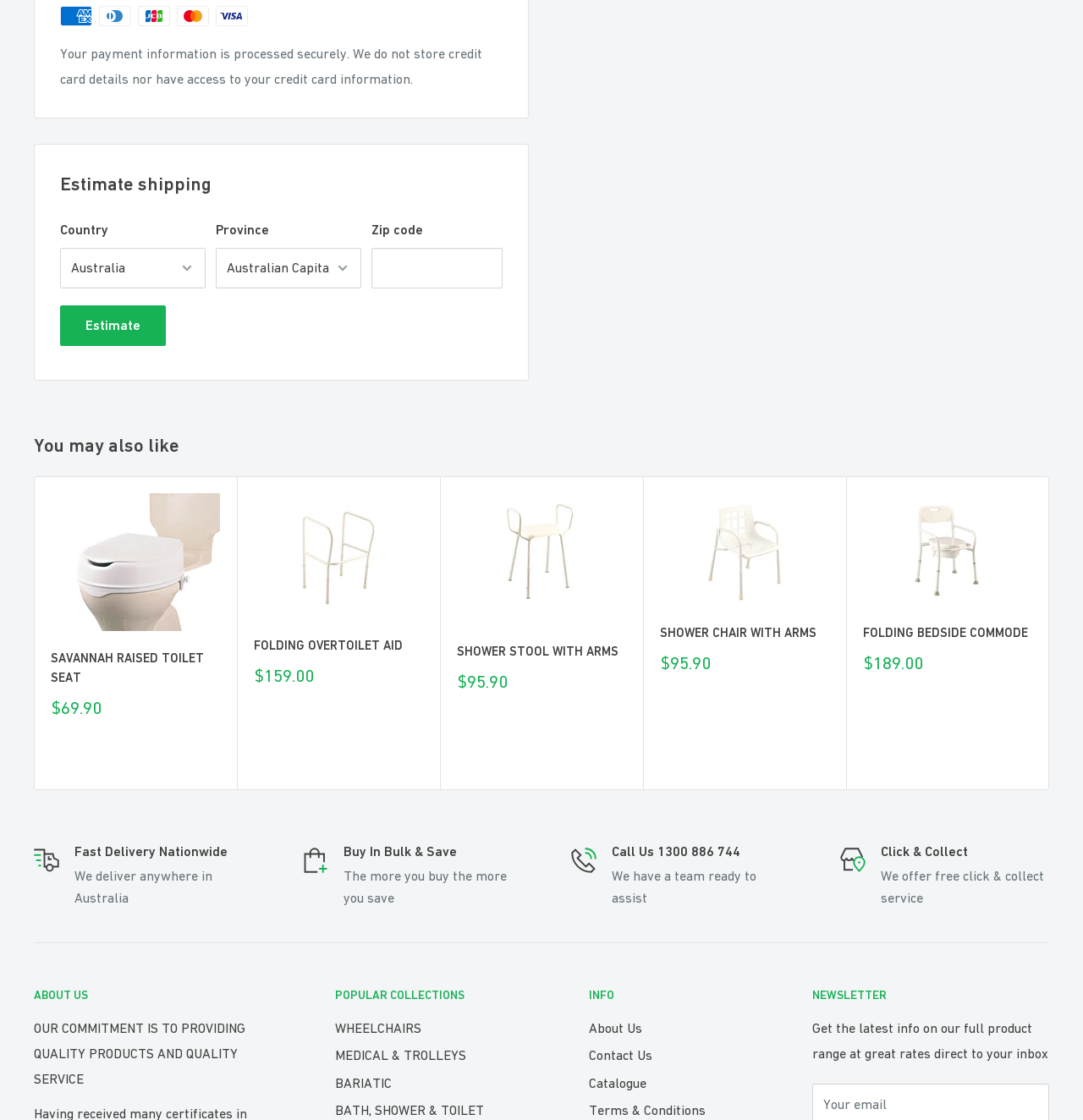Given the description "Contact Us", determine the bounding box of the corresponding UI element.

[0.544, 0.93, 0.695, 0.955]